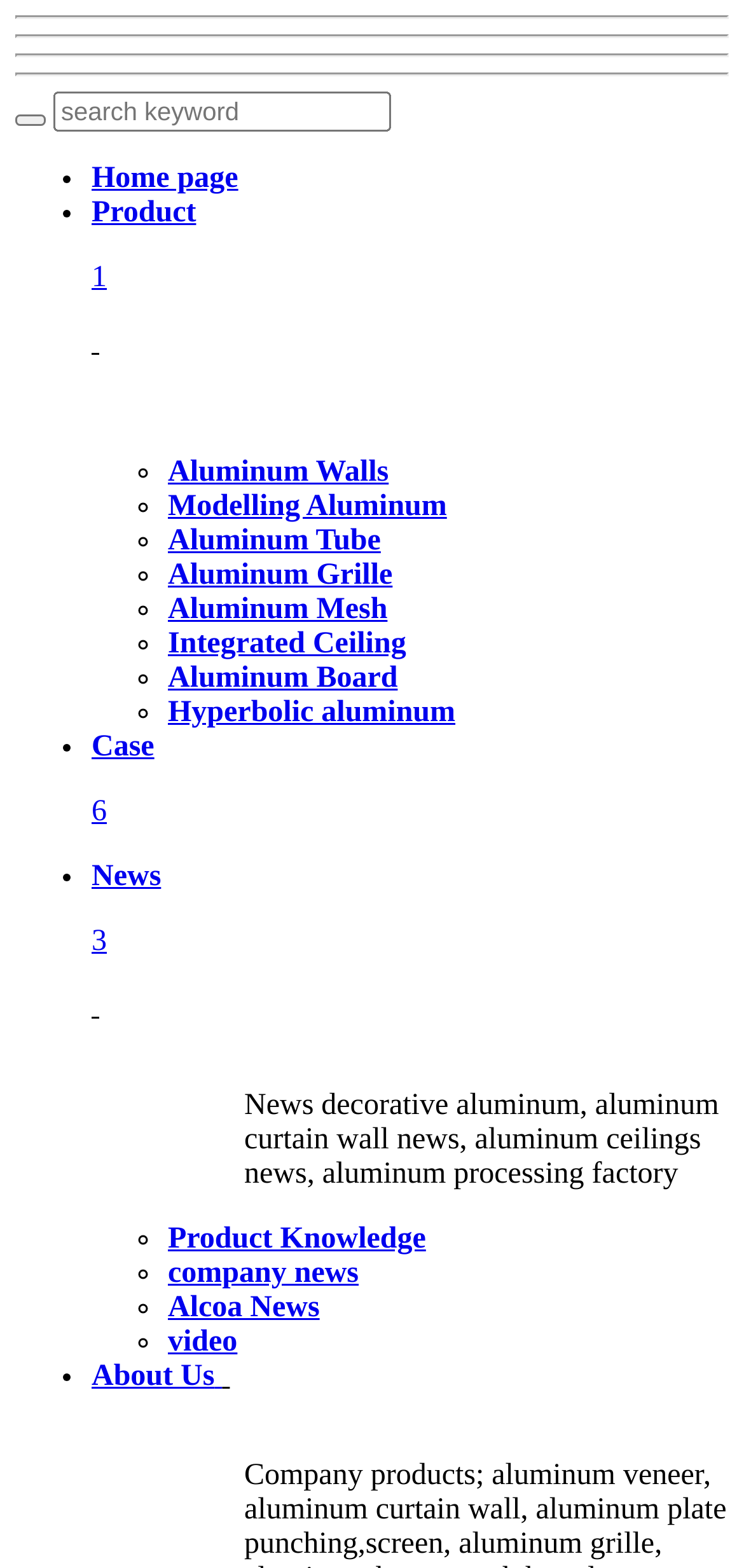What is the purpose of the links at the bottom of the page?
Look at the image and construct a detailed response to the question.

The links at the bottom of the page, including About Us, Product Knowledge, company news, Alcoa News, and video, are likely used to access other pages or sections of the website, providing users with more information about the company and its products.